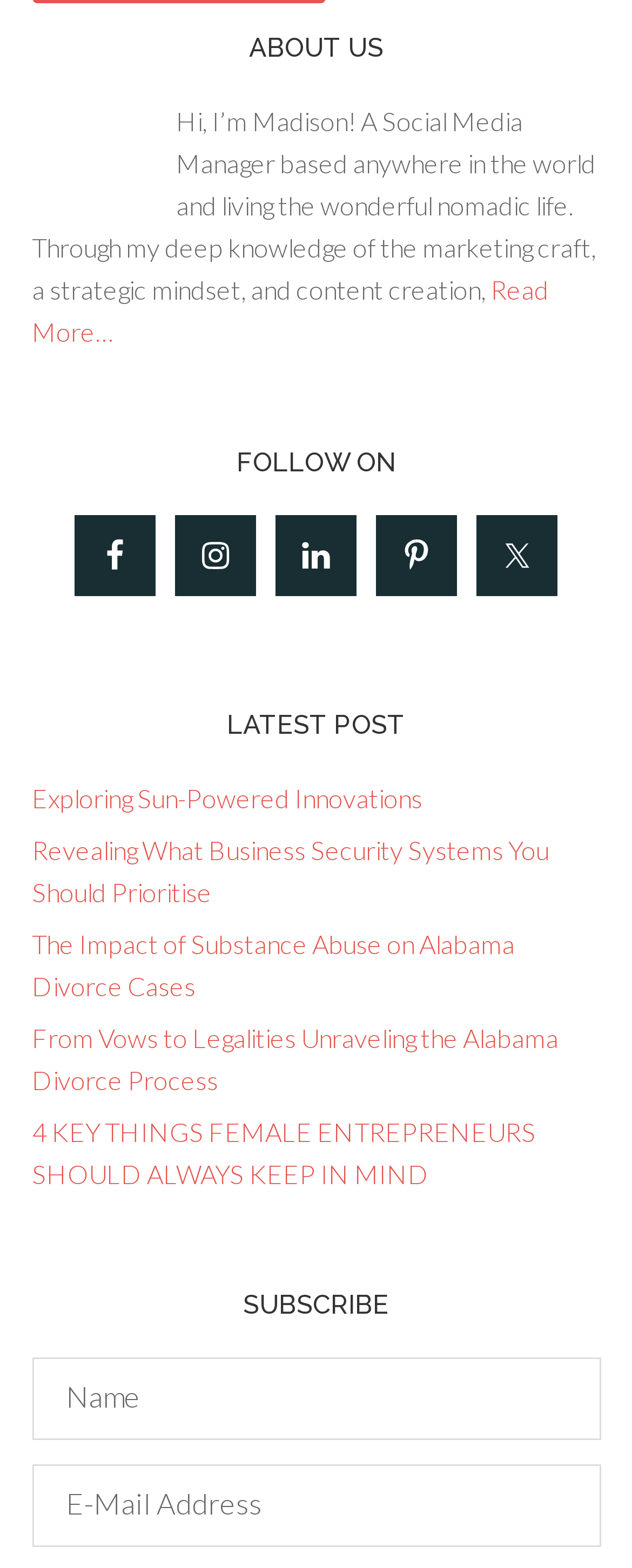Identify the bounding box for the given UI element using the description provided. Coordinates should be in the format (top-left x, top-left y, bottom-right x, bottom-right y) and must be between 0 and 1. Here is the description: Articles

None